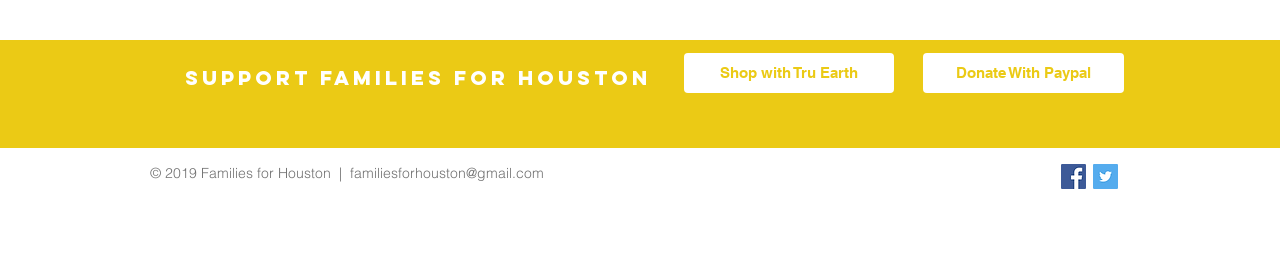Determine the bounding box coordinates for the HTML element mentioned in the following description: "Shop with Tru Earth". The coordinates should be a list of four floats ranging from 0 to 1, represented as [left, top, right, bottom].

[0.534, 0.188, 0.698, 0.332]